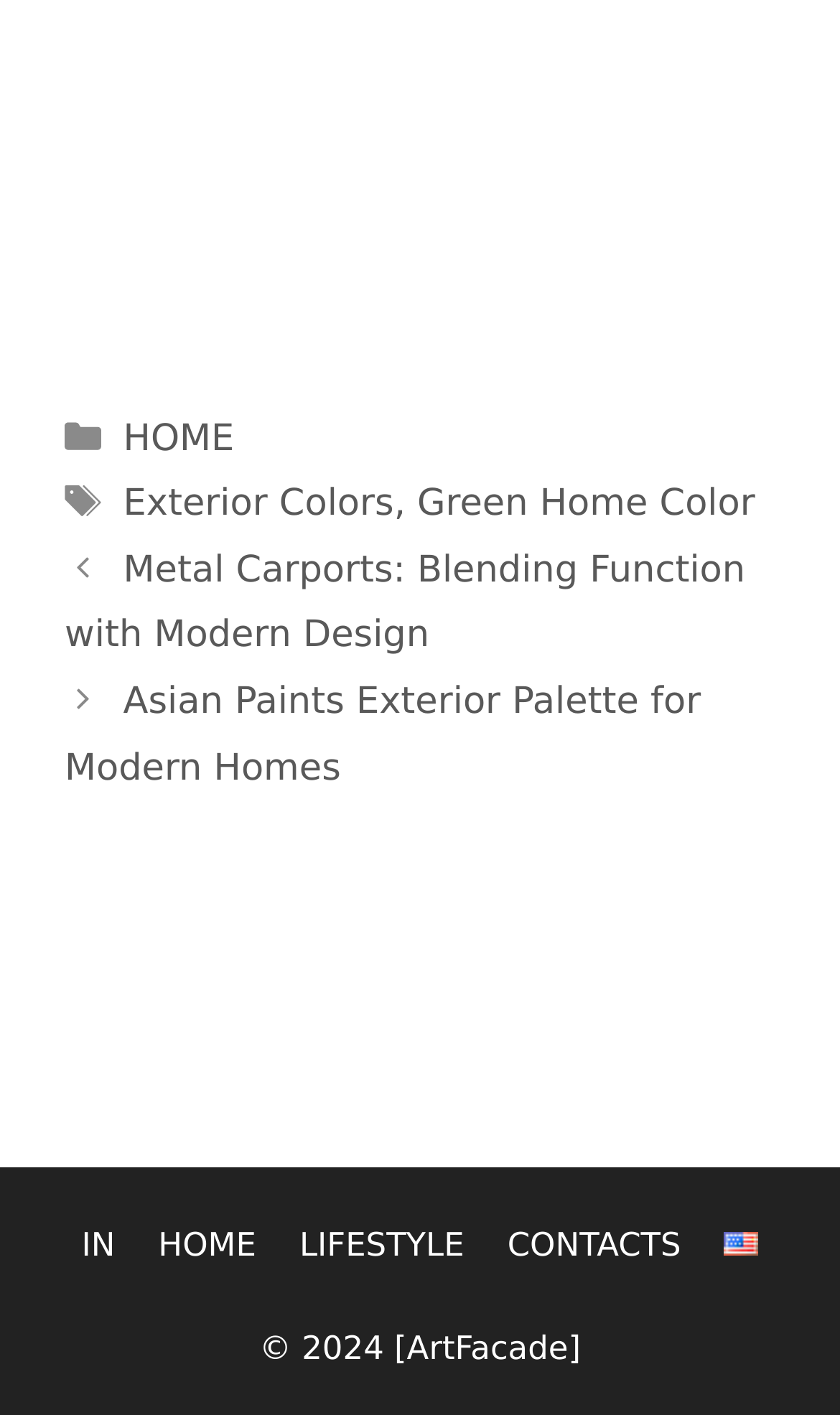Determine the bounding box coordinates of the region that needs to be clicked to achieve the task: "Visit Facebook page".

None